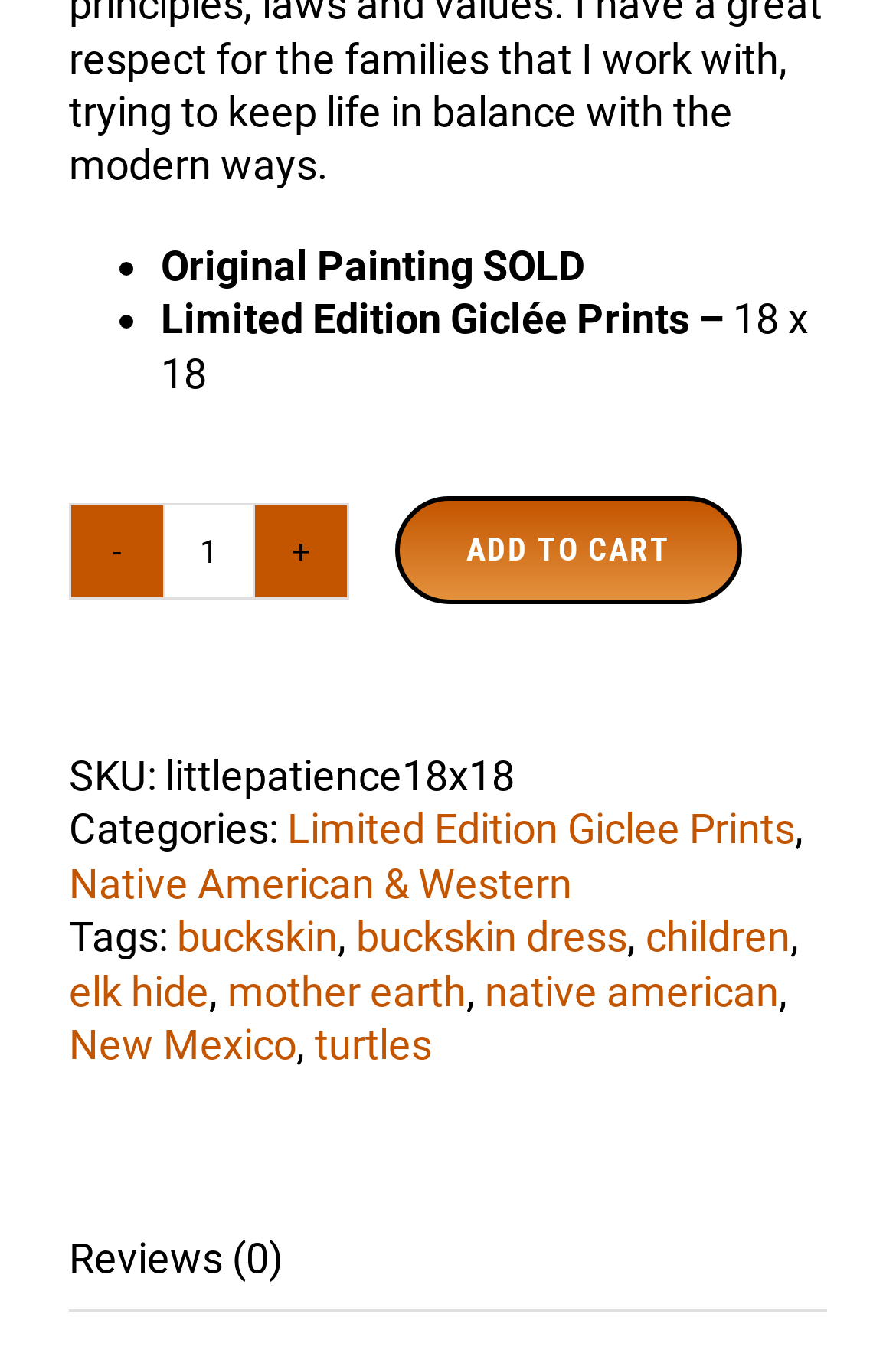Find the bounding box coordinates for the element that must be clicked to complete the instruction: "View Limited Edition Giclee Prints category". The coordinates should be four float numbers between 0 and 1, indicated as [left, top, right, bottom].

[0.321, 0.596, 0.887, 0.632]